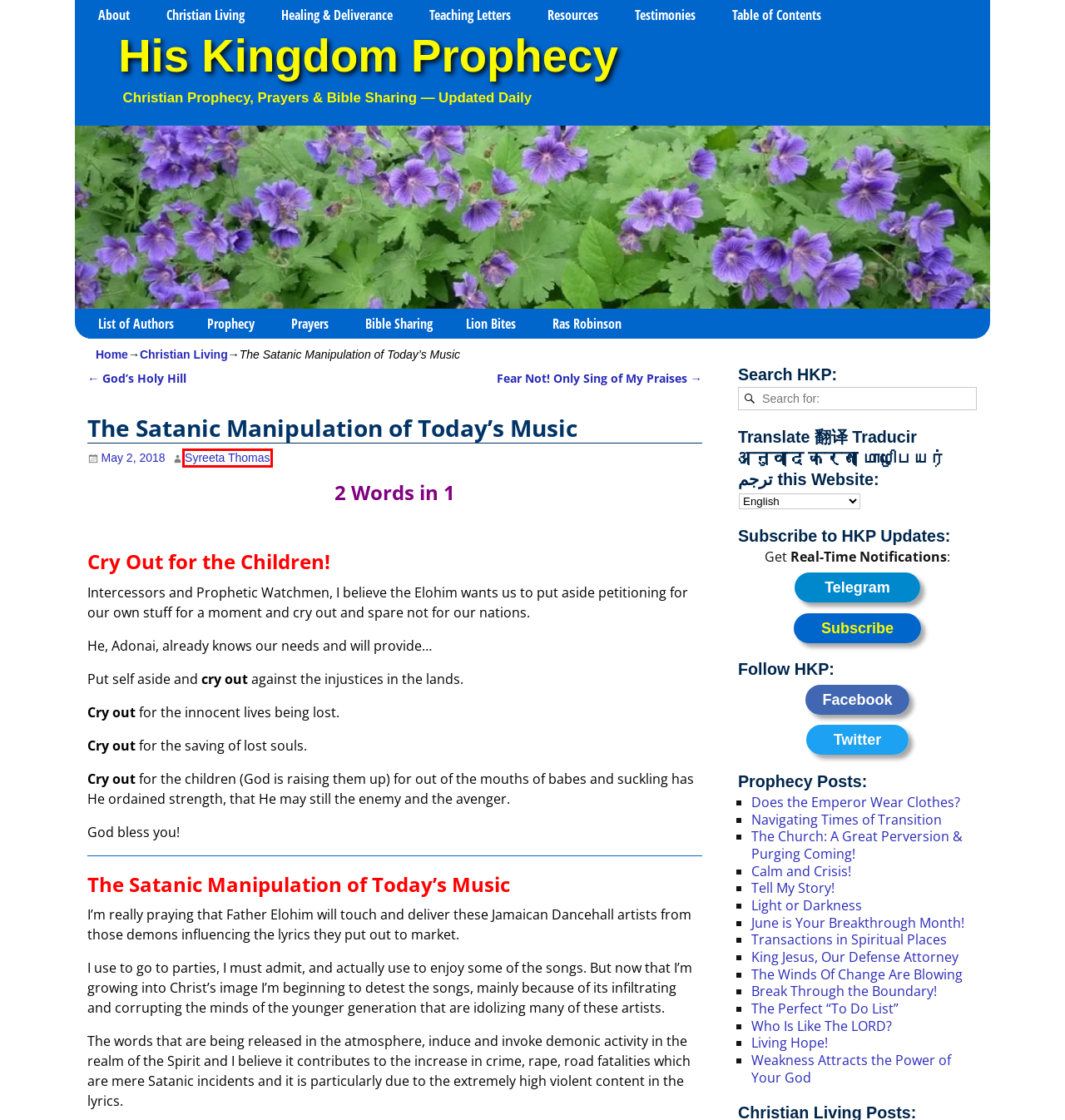Look at the screenshot of the webpage and find the element within the red bounding box. Choose the webpage description that best fits the new webpage that will appear after clicking the element. Here are the candidates:
A. Living Hope! ~by June Sheltrown Reinke
B. Syreeta Thomas † His Kingdom Prophecy
C. The Church: A Great Perversion & Purging Coming! ~by Elizabeth Marie
D. Calm and Crisis! ~by Mary Lindow
E. Break Through the Boundary! ~by Travis Coffey
F. Fear Not! Only Sing of My Praises ~by Veronika West
G. Tell My Story! ~by Mary Adger
H. Transactions in Spiritual Places ~by Abel Praise

B